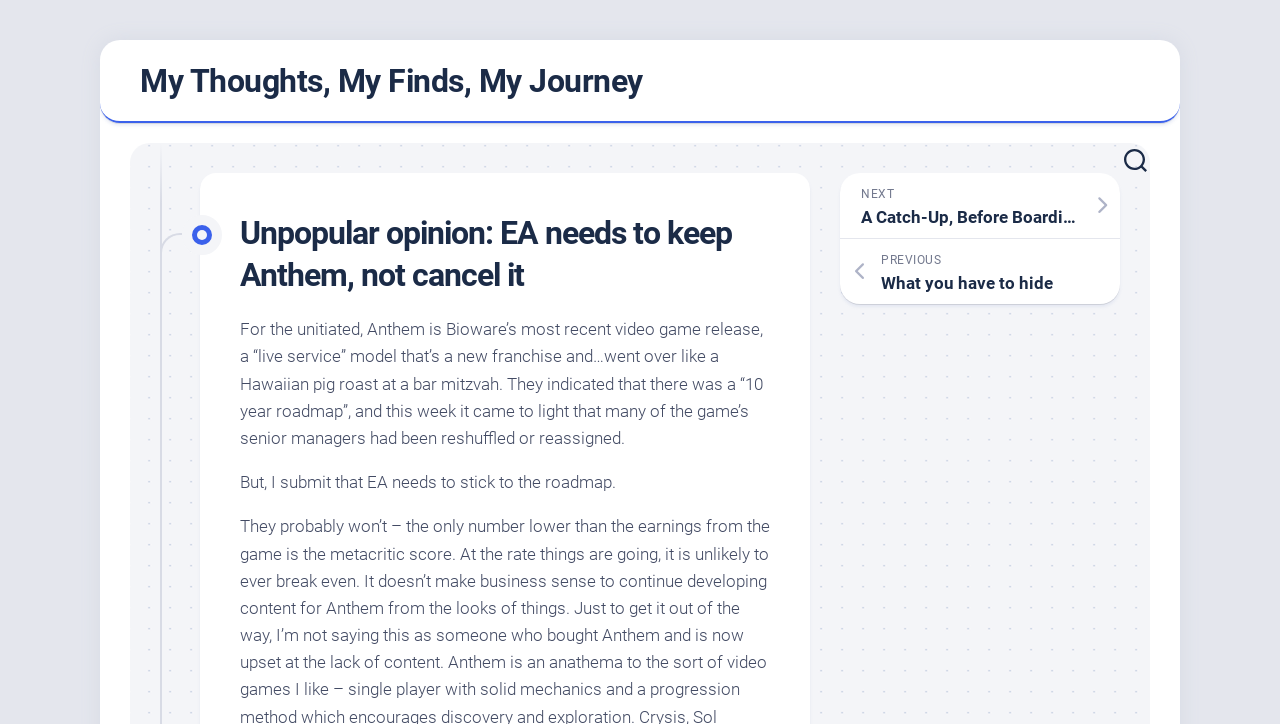Refer to the image and answer the question with as much detail as possible: What is the game being discussed?

Based on the text content of the webpage, specifically the StaticText element with the text 'For the unitiated, Anthem is Bioware’s most recent video game release...', it is clear that the game being discussed is Anthem.